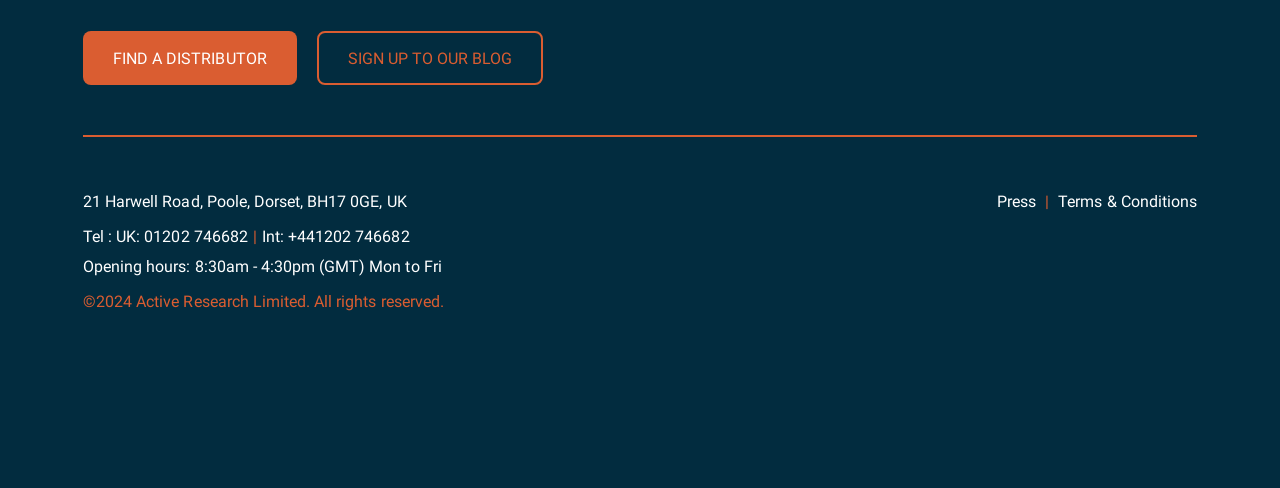Pinpoint the bounding box coordinates of the area that must be clicked to complete this instruction: "Read terms and conditions".

[0.827, 0.394, 0.935, 0.432]